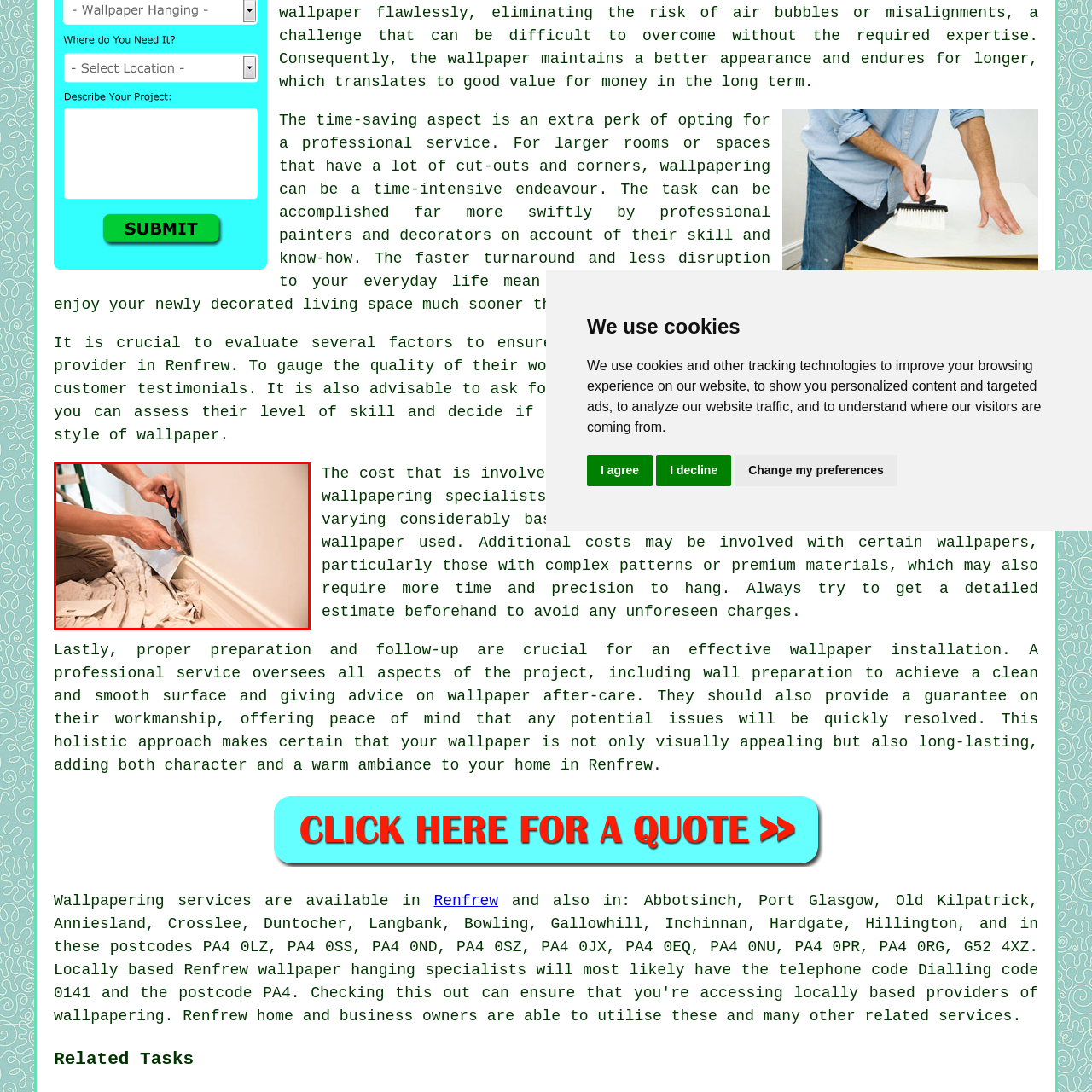Provide an in-depth caption for the image inside the red boundary.

The image showcases the skilled hands of a professional wallpaperer meticulously applying wallpaper to a wall. The individual is using a smoothing tool to ensure the wallpaper adheres smoothly along the base, indicating attention to detail and craftsmanship. The workspace is neatly organized with a protective cloth spread across the floor, highlighting a commitment to cleanliness during the renovation process. This scene captures the essence of professional wallpapering, emphasizing both the intricate techniques involved and the transformative effect of wallpaper in enhancing interior spaces.